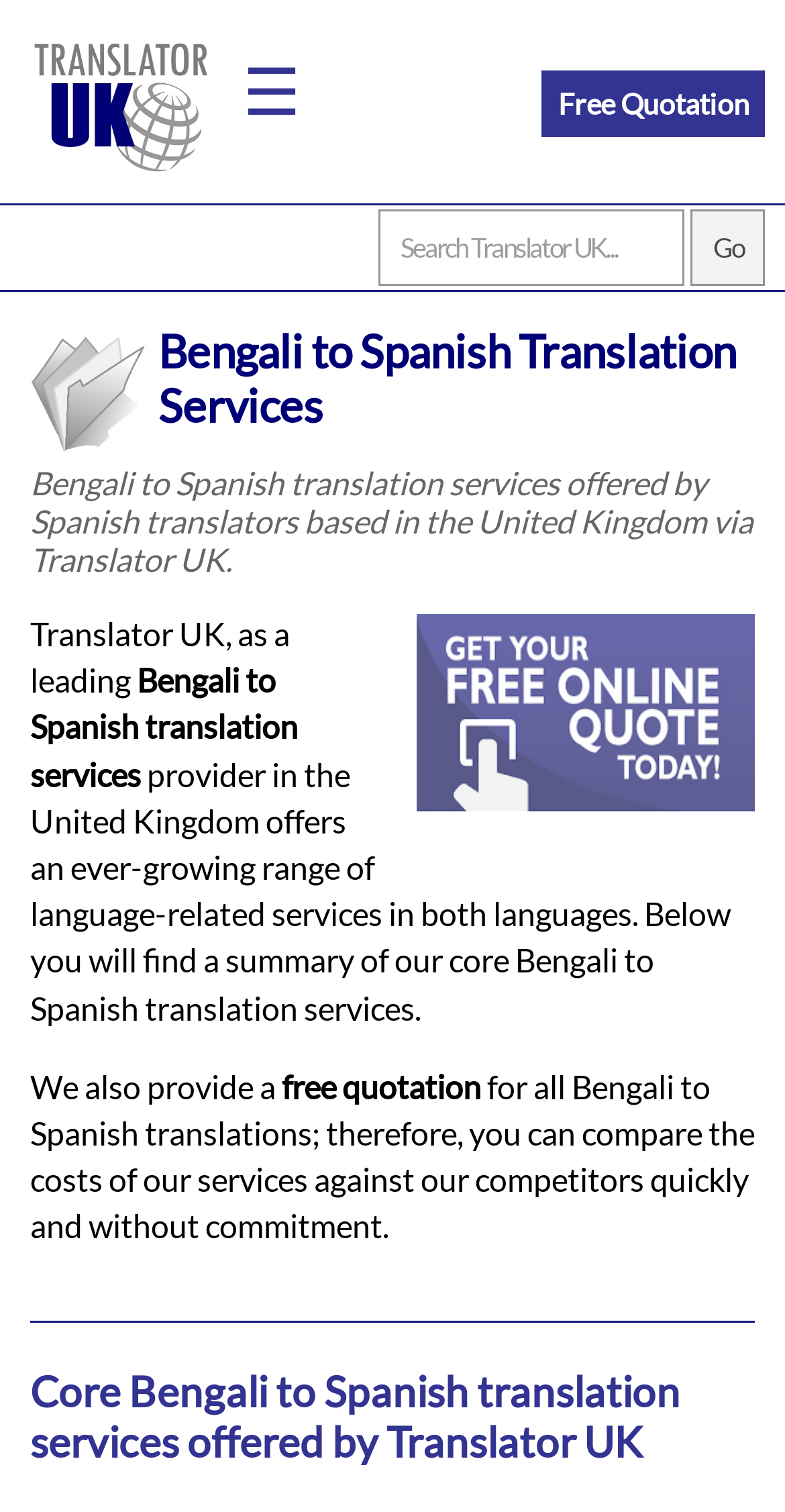What can be requested for free?
Using the image as a reference, deliver a detailed and thorough answer to the question.

The webpage mentions that a free translation quotation can be requested, which is evident from the image 'Free Translation Quotation' and the text 'We also provide a free quotation for all Bengali to Spanish translations'.